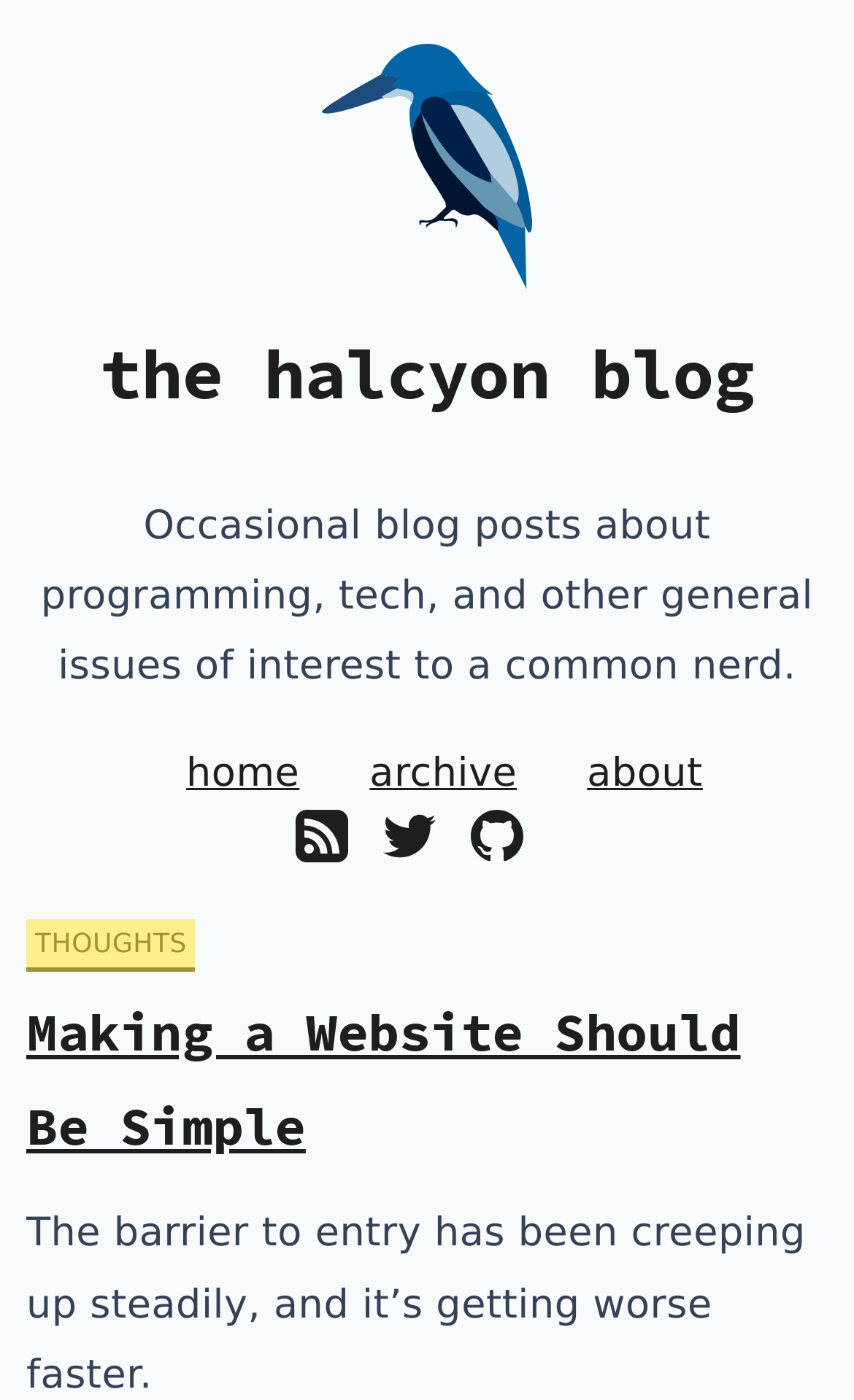Determine which piece of text is the heading of the webpage and provide it.

the halcyon blog